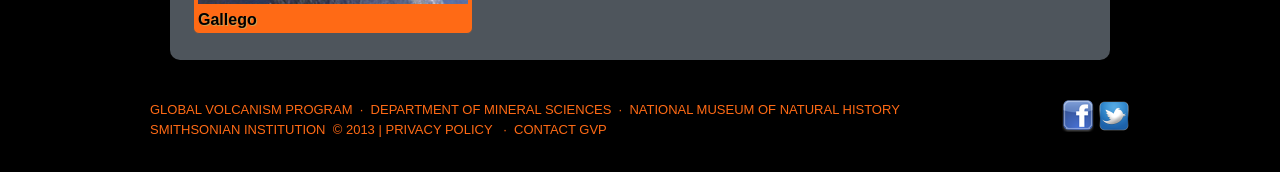What is the copyright year of this webpage?
Answer the question with as much detail as you can, using the image as a reference.

The webpage has a copyright notice with the year 2013, as indicated by the link text '© 2013'.